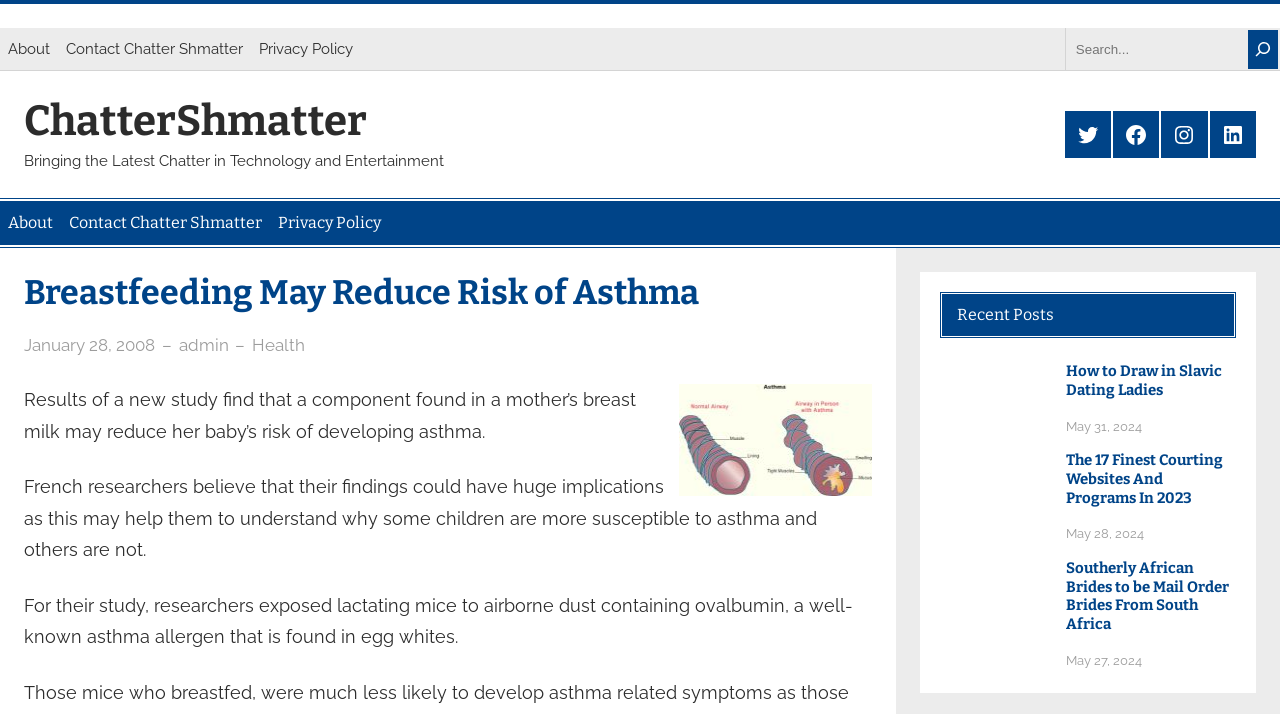Please identify the bounding box coordinates of the clickable region that I should interact with to perform the following instruction: "Go to About page". The coordinates should be expressed as four float numbers between 0 and 1, i.e., [left, top, right, bottom].

[0.0, 0.039, 0.045, 0.098]